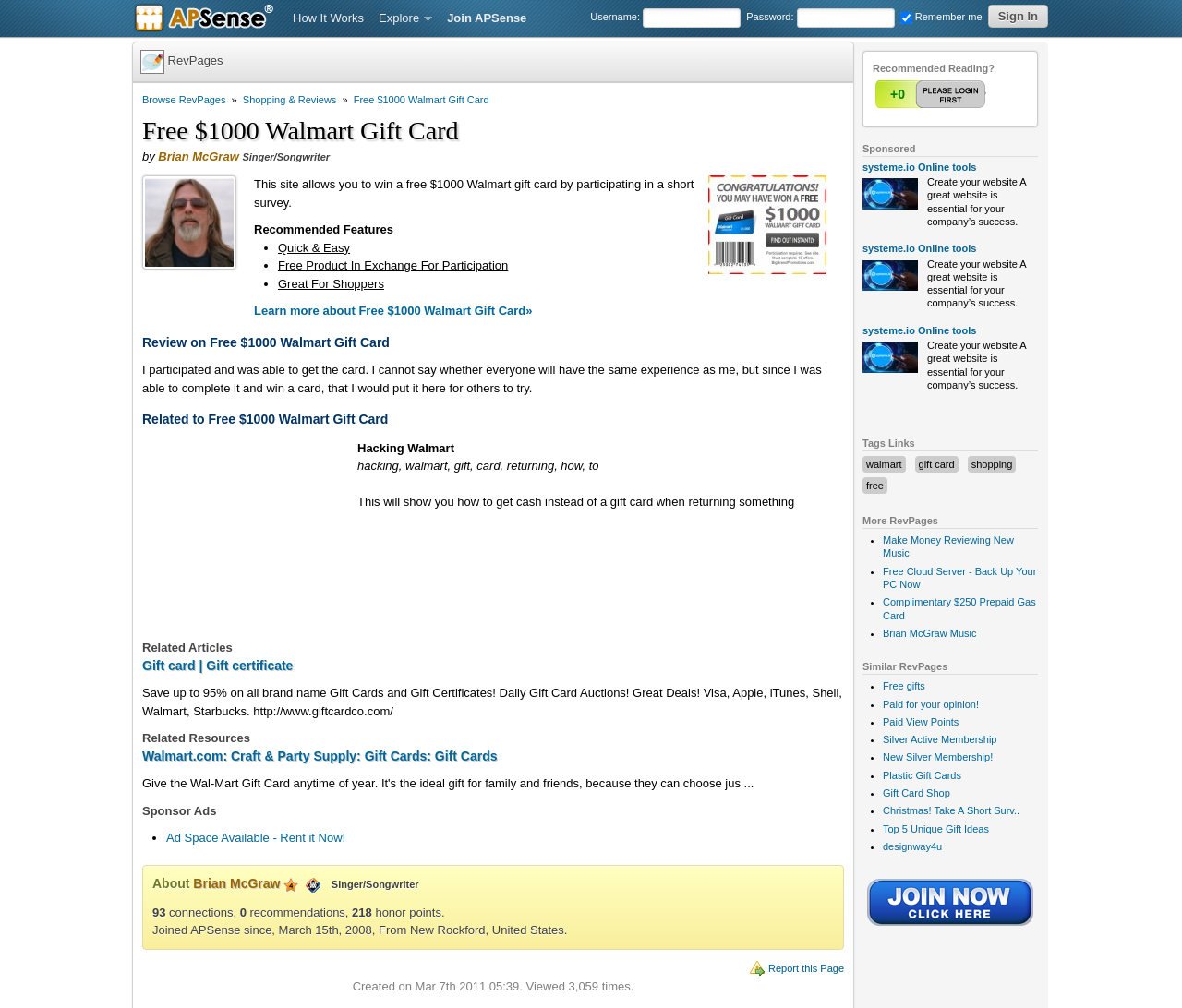Identify the bounding box of the UI element described as follows: "New Silver Membership!". Provide the coordinates as four float numbers in the range of 0 to 1 [left, top, right, bottom].

[0.747, 0.746, 0.84, 0.757]